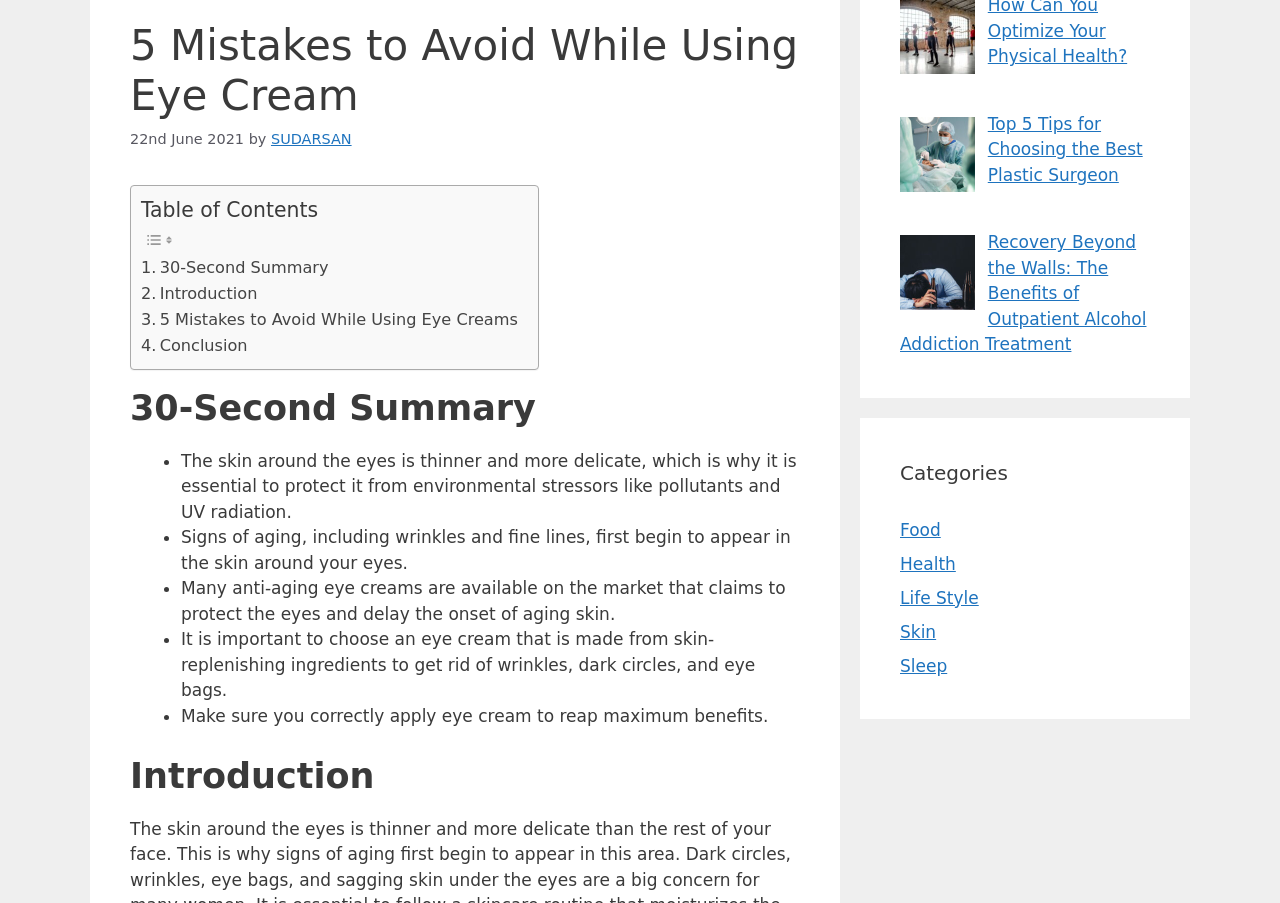Find and provide the bounding box coordinates for the UI element described with: "Life Style".

[0.703, 0.651, 0.765, 0.673]